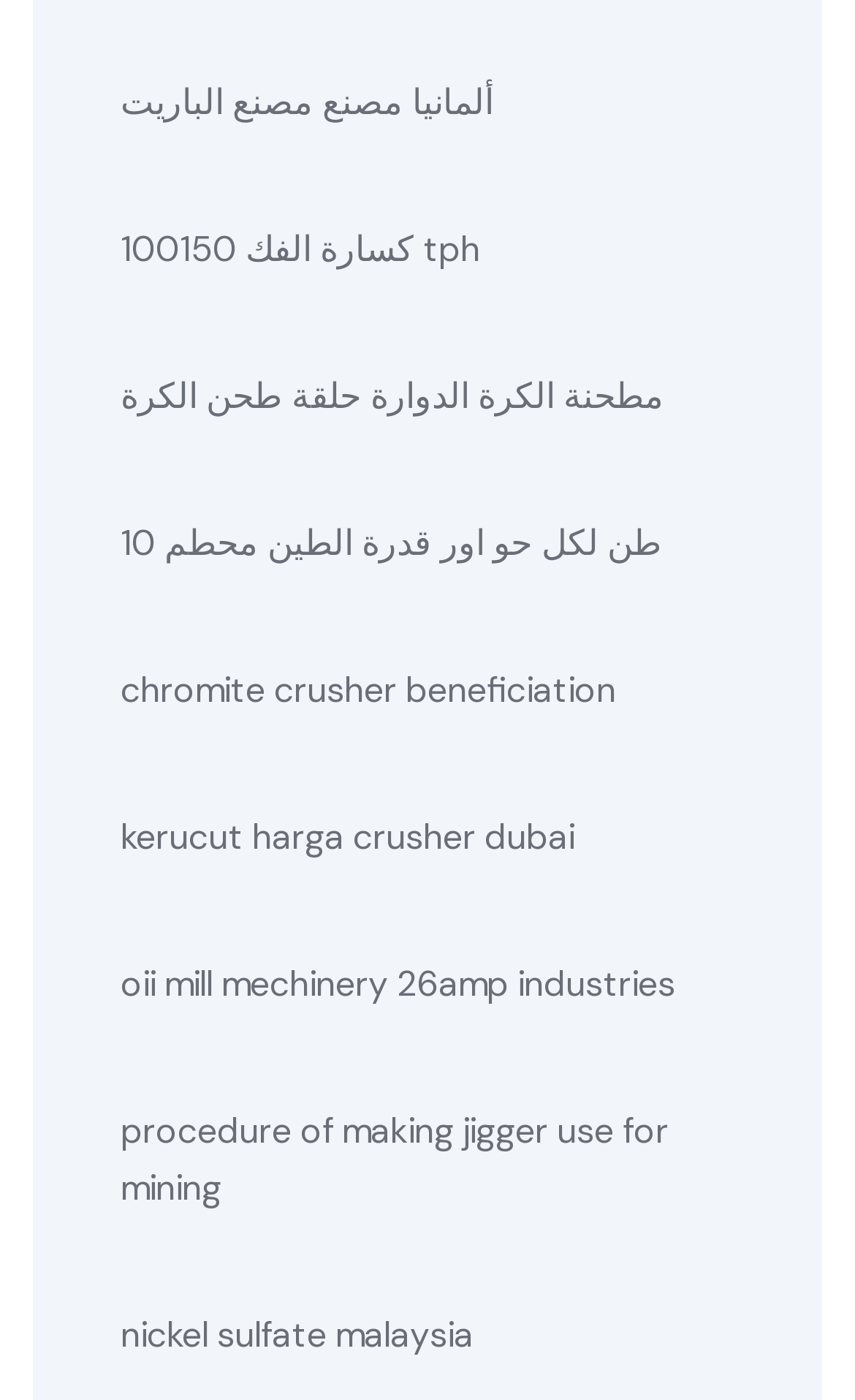Find the bounding box of the web element that fits this description: "oii mill mechinery 26amp industries".

[0.141, 0.683, 0.79, 0.724]